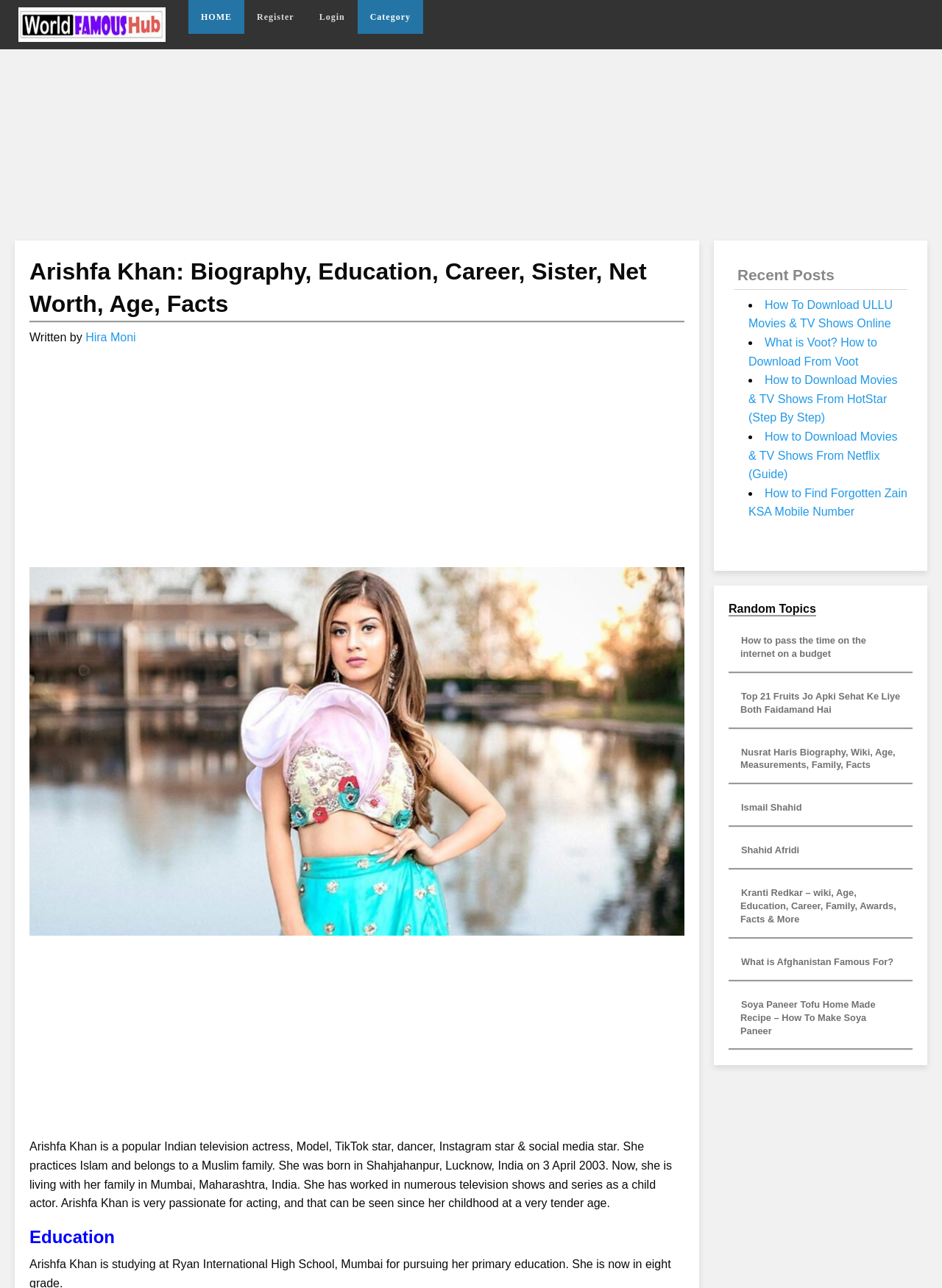What is the name of the author of the webpage content?
Please elaborate on the answer to the question with detailed information.

The webpage credits the author of the content as 'Hira Moni', which is mentioned in the 'Written by' section.